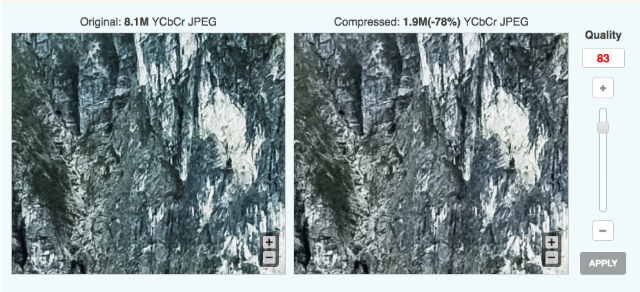Could you please study the image and provide a detailed answer to the question:
What is the current quality setting of the compression?

The current quality setting of the compression can be found on the quality adjustment bar, which is visible on the right side of the image, and is currently set at 83.